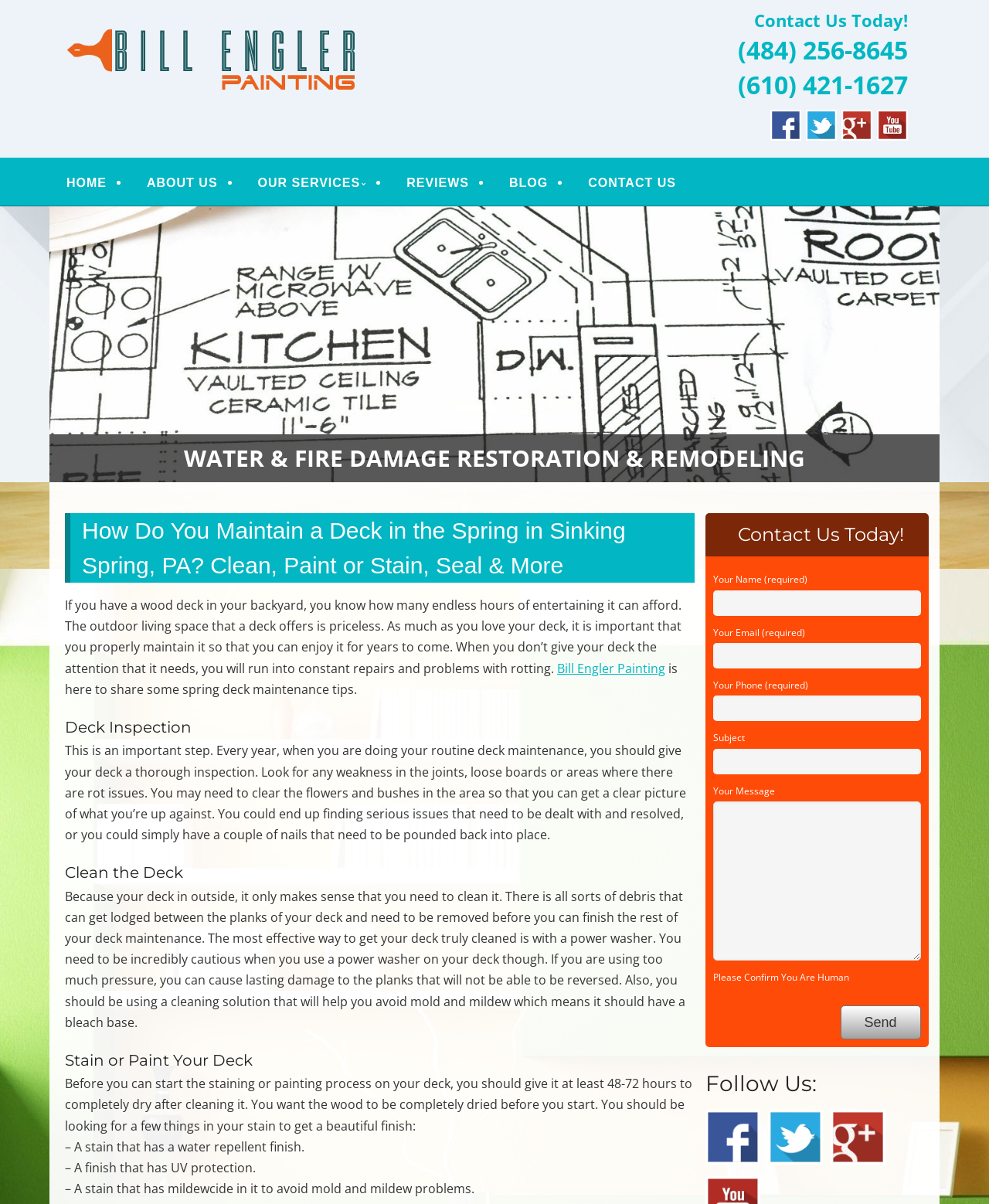Pinpoint the bounding box coordinates of the clickable area necessary to execute the following instruction: "Click on the 'Contact Us Today!' link". The coordinates should be given as four float numbers between 0 and 1, namely [left, top, right, bottom].

[0.763, 0.007, 0.918, 0.026]